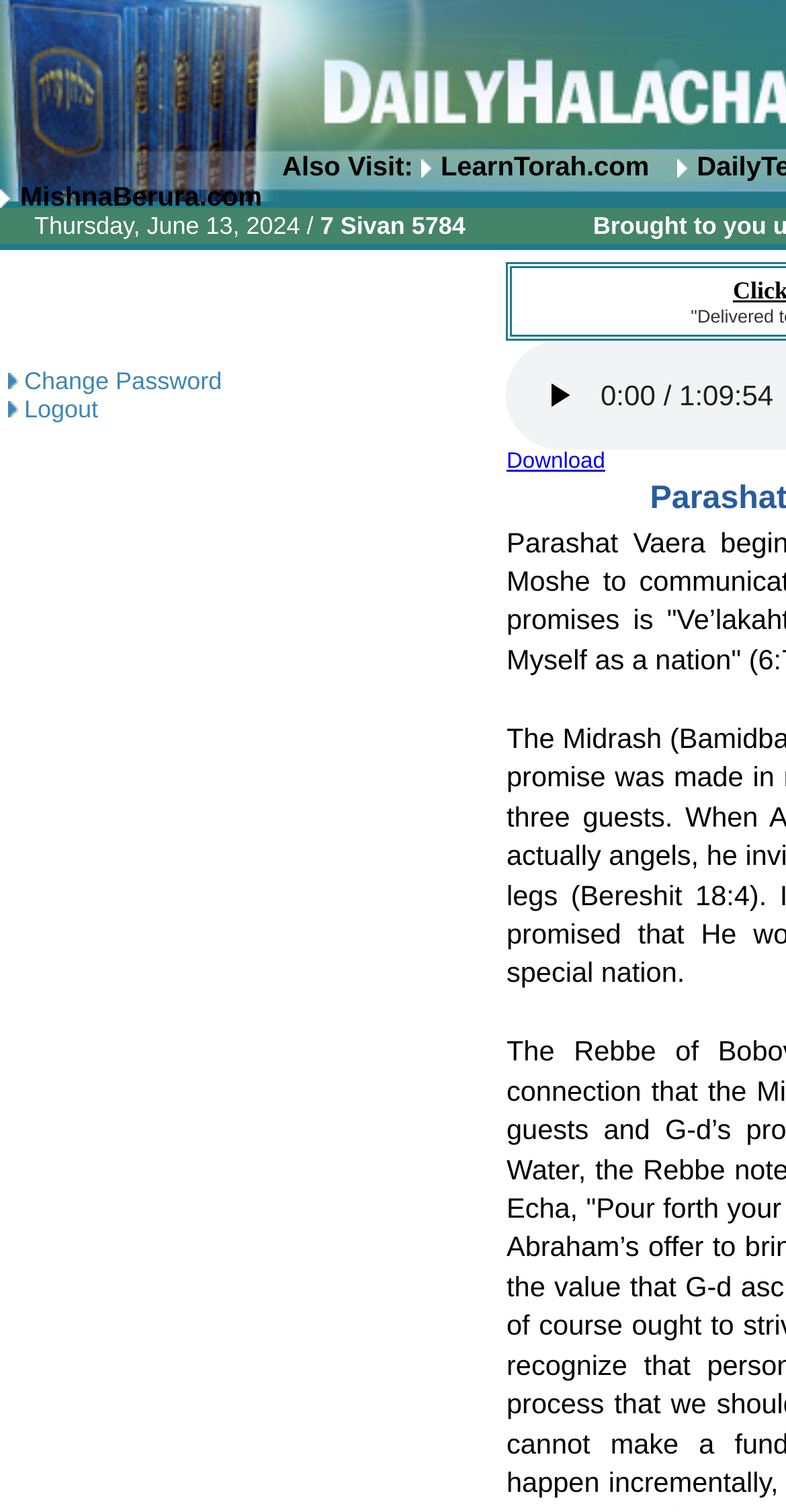Given the element description: "Logout", predict the bounding box coordinates of the UI element it refers to, using four float numbers between 0 and 1, i.e., [left, top, right, bottom].

[0.031, 0.261, 0.125, 0.28]